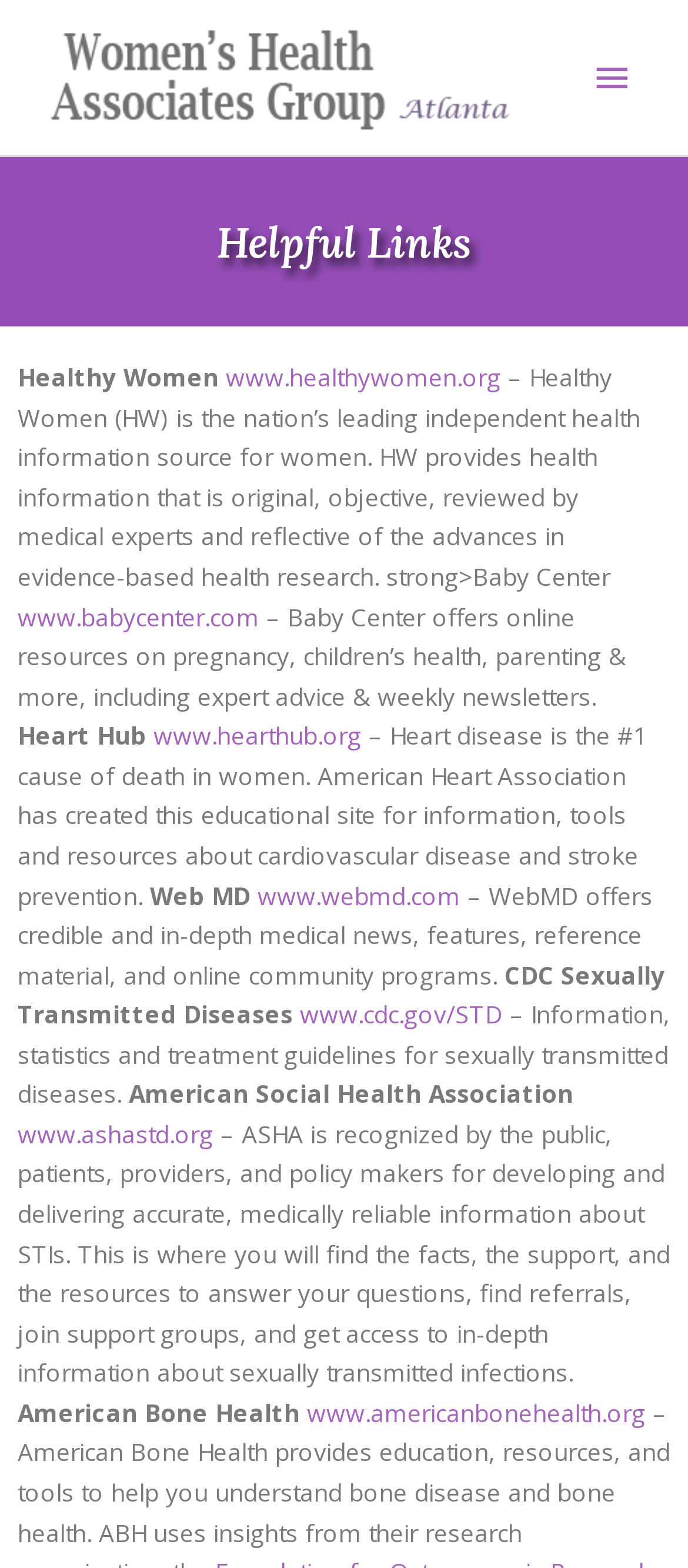How many organizations are listed on this webpage?
Using the image as a reference, answer the question with a short word or phrase.

7